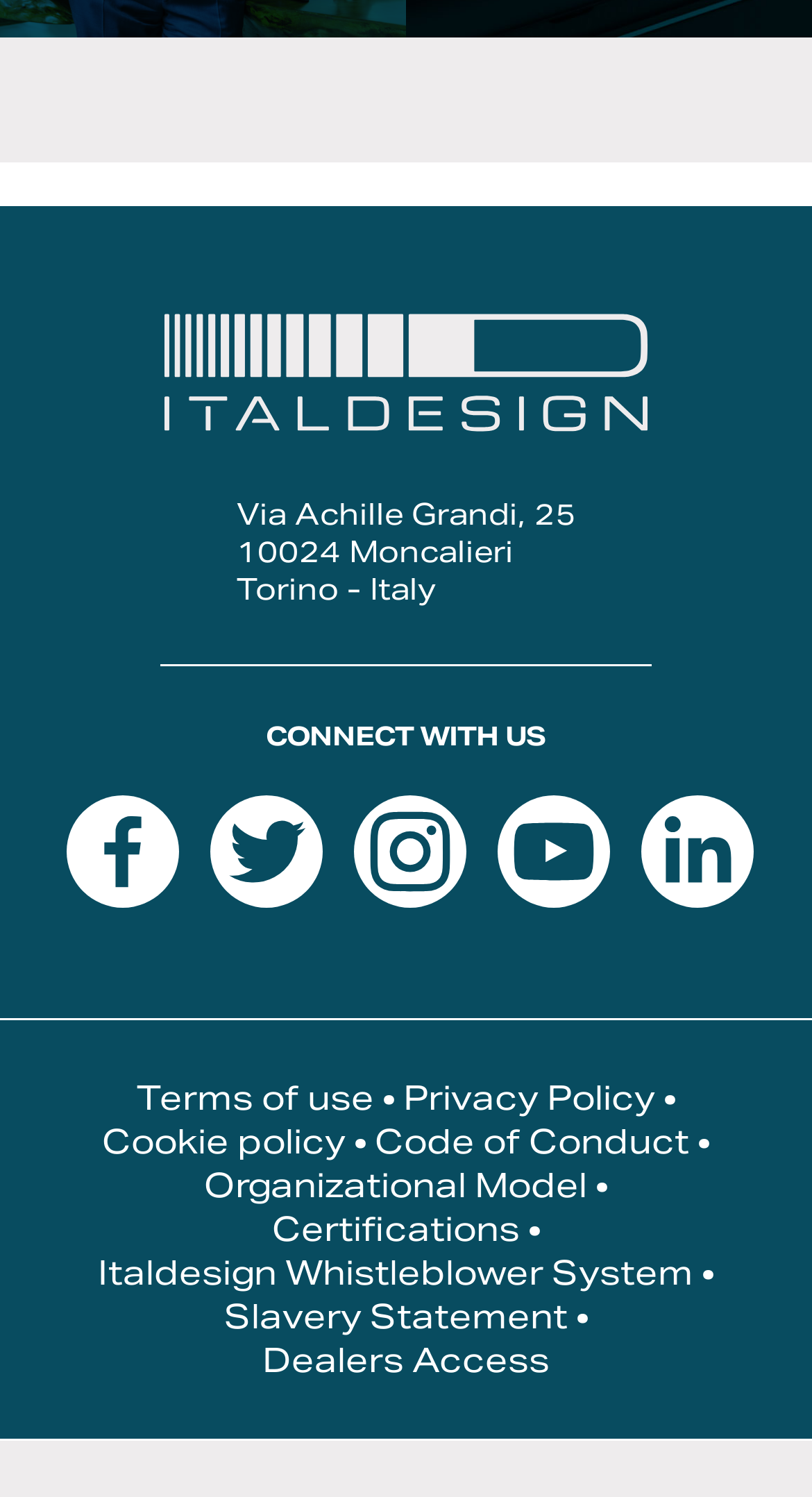What is the address of the company?
Look at the image and answer with only one word or phrase.

Via Achille Grandi, 25, 10024 Moncalieri, Torino - Italy